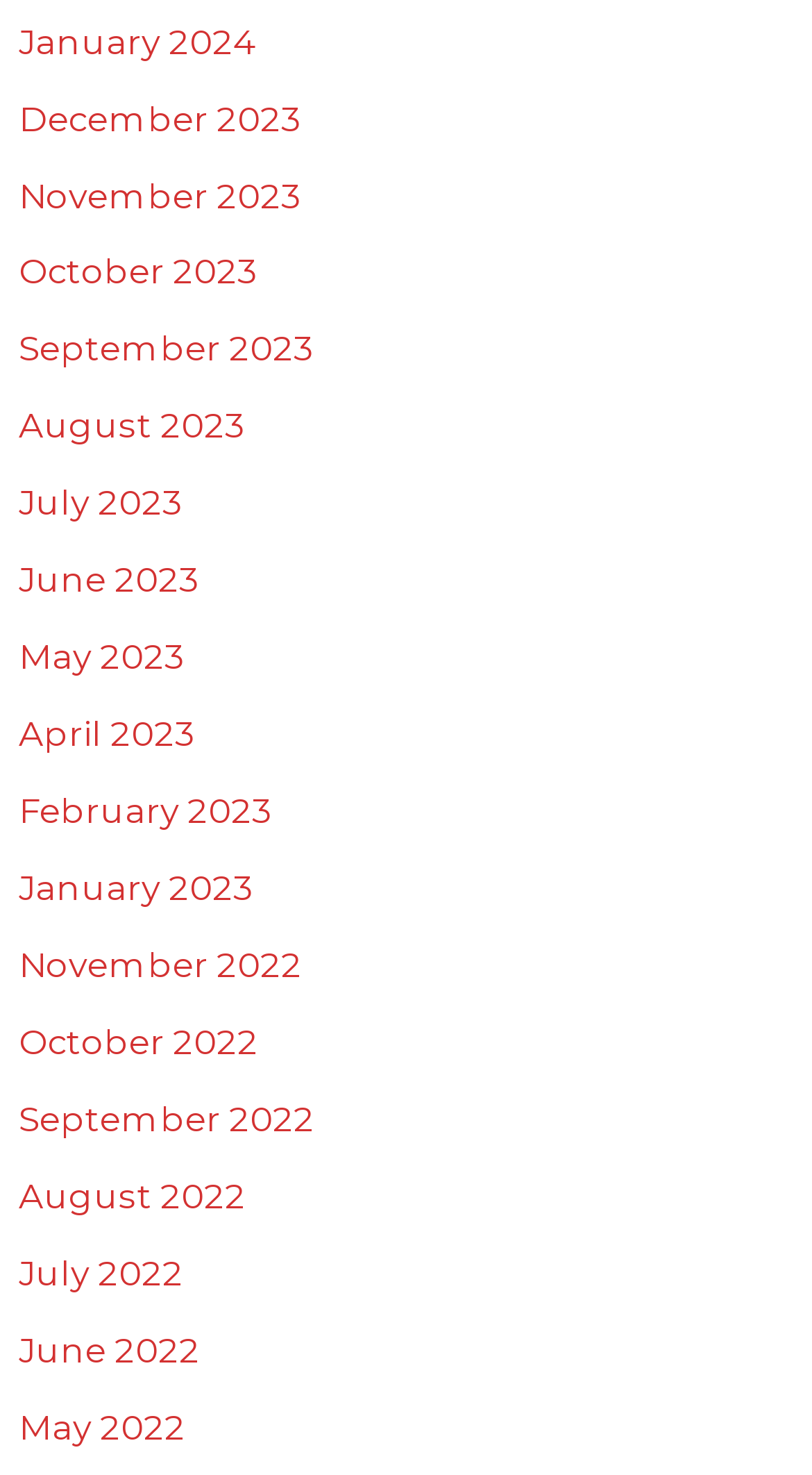Specify the bounding box coordinates of the area to click in order to execute this command: 'Check October 2023'. The coordinates should consist of four float numbers ranging from 0 to 1, and should be formatted as [left, top, right, bottom].

[0.023, 0.17, 0.318, 0.198]